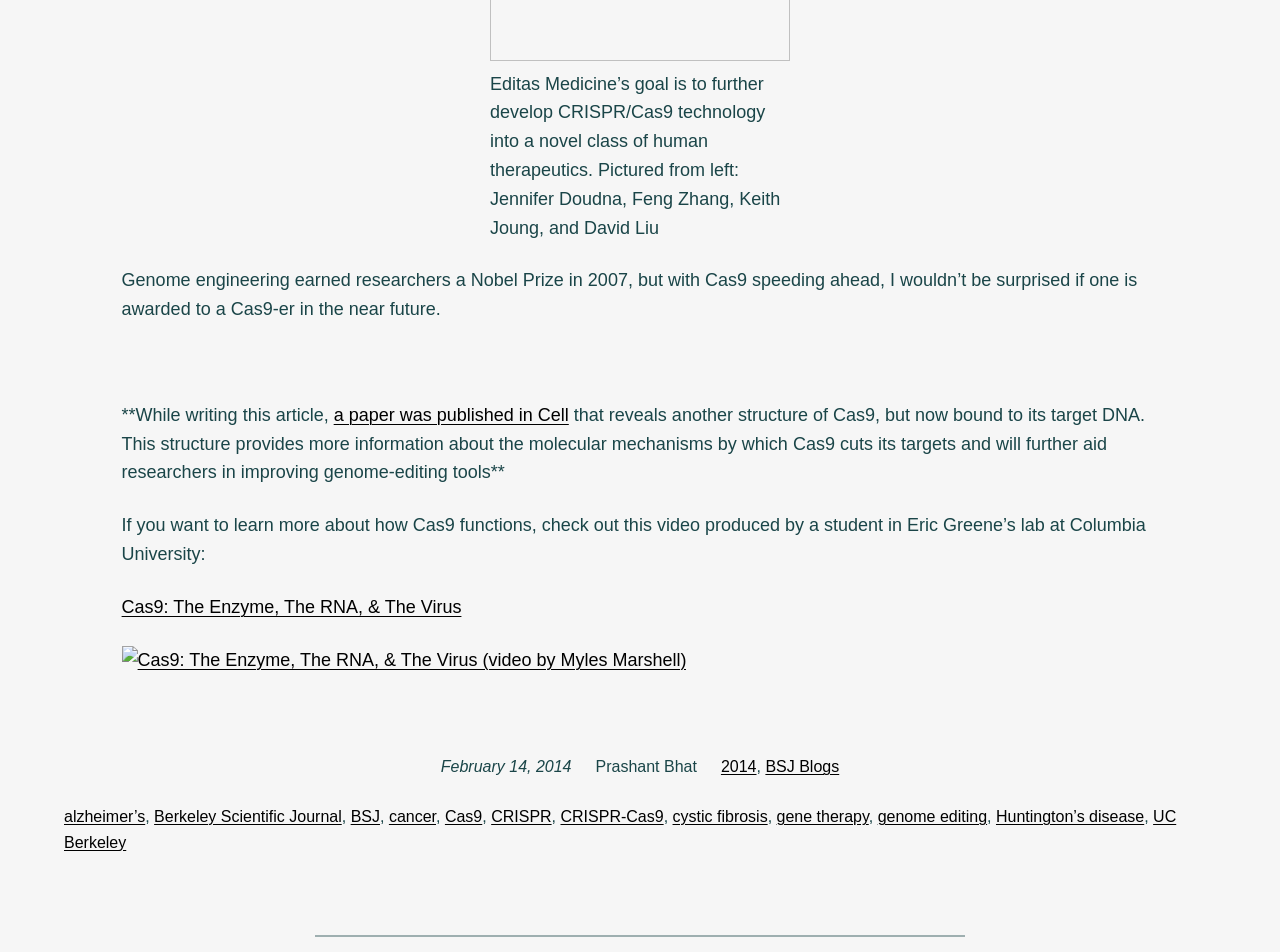Extract the bounding box coordinates of the UI element described: "Drawbacks". Provide the coordinates in the format [left, top, right, bottom] with values ranging from 0 to 1.

None